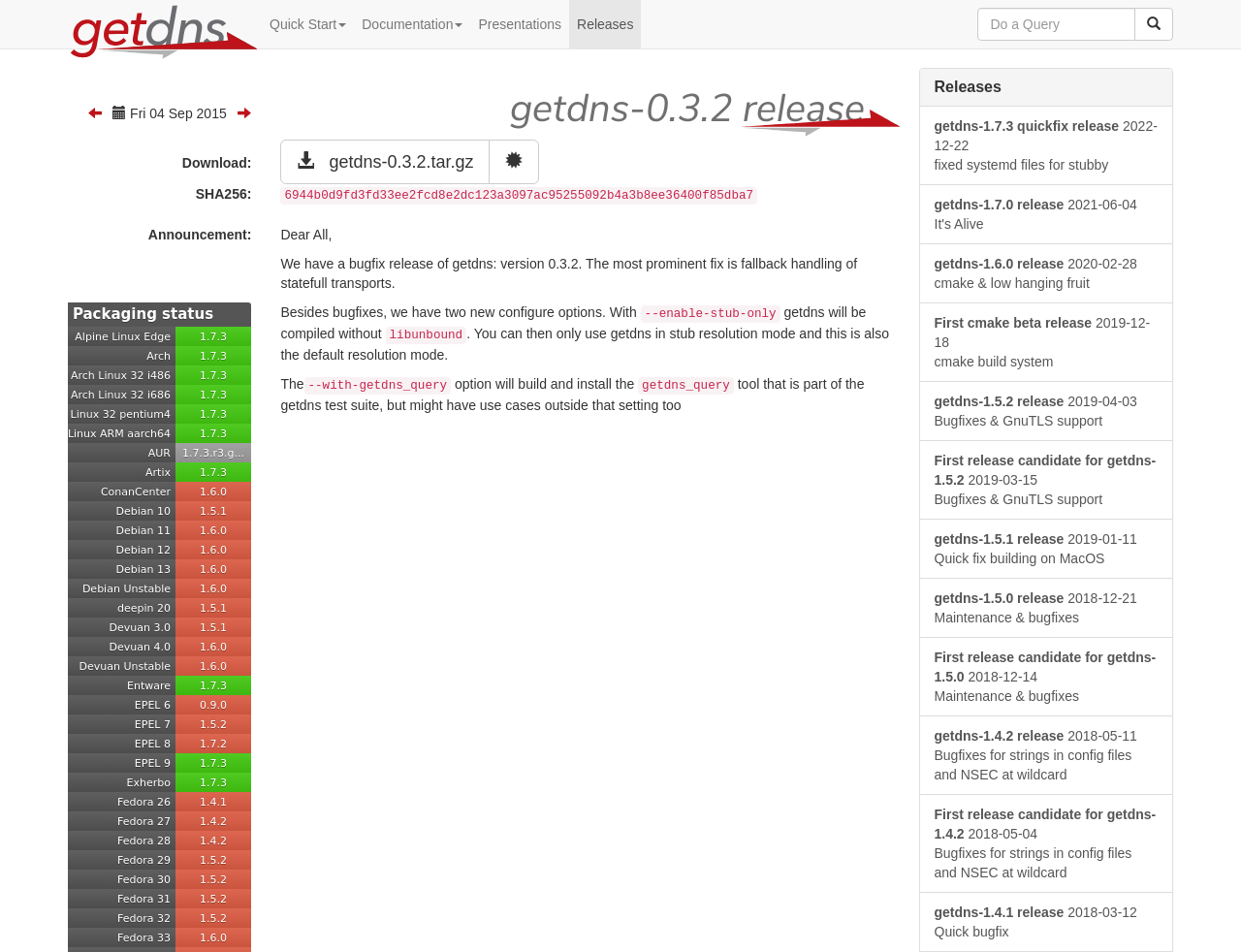Using the provided element description: "Presentations", determine the bounding box coordinates of the corresponding UI element in the screenshot.

[0.379, 0.0, 0.459, 0.051]